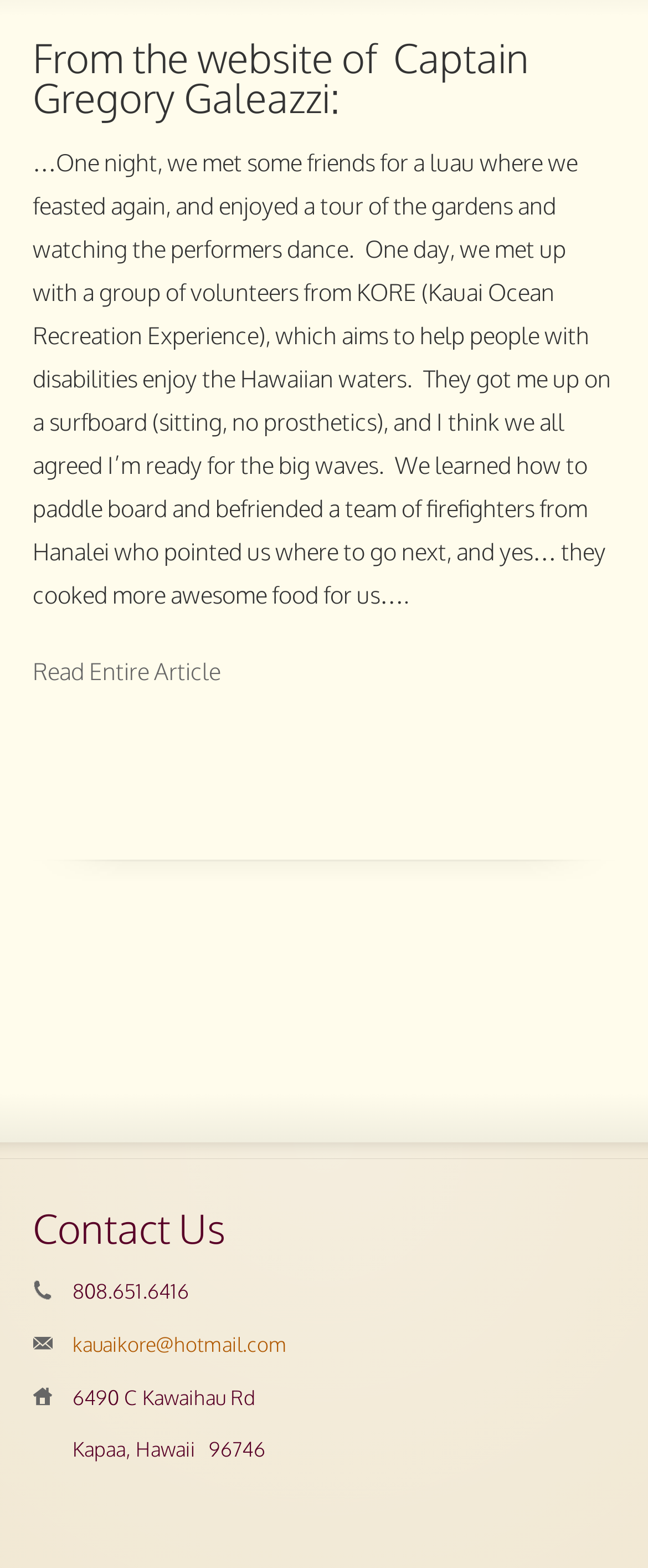Find the bounding box coordinates for the UI element that matches this description: "kauaikore@hotmail.com".

[0.051, 0.85, 0.443, 0.865]